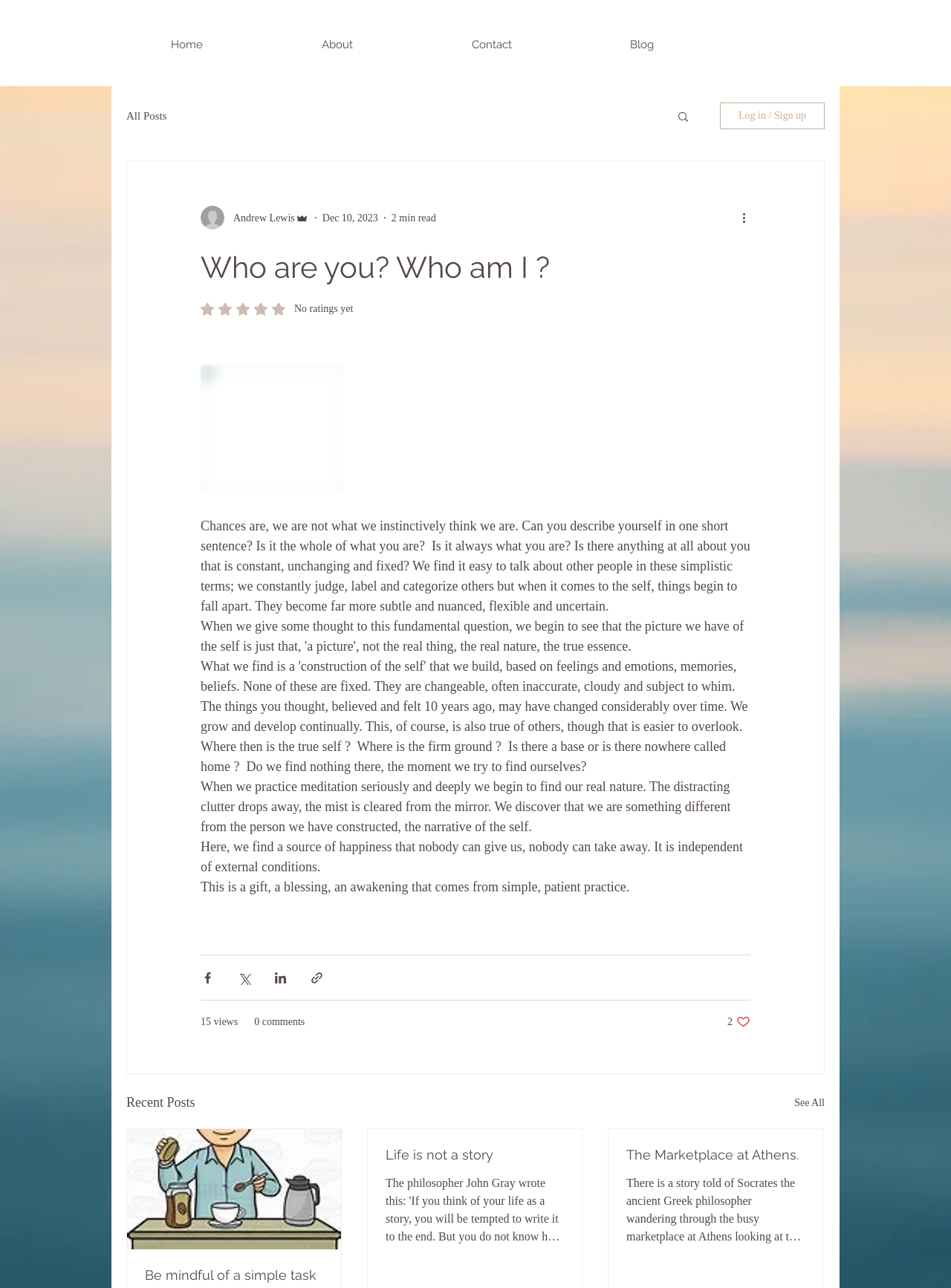Given the description "All Posts", provide the bounding box coordinates of the corresponding UI element.

[0.133, 0.085, 0.175, 0.095]